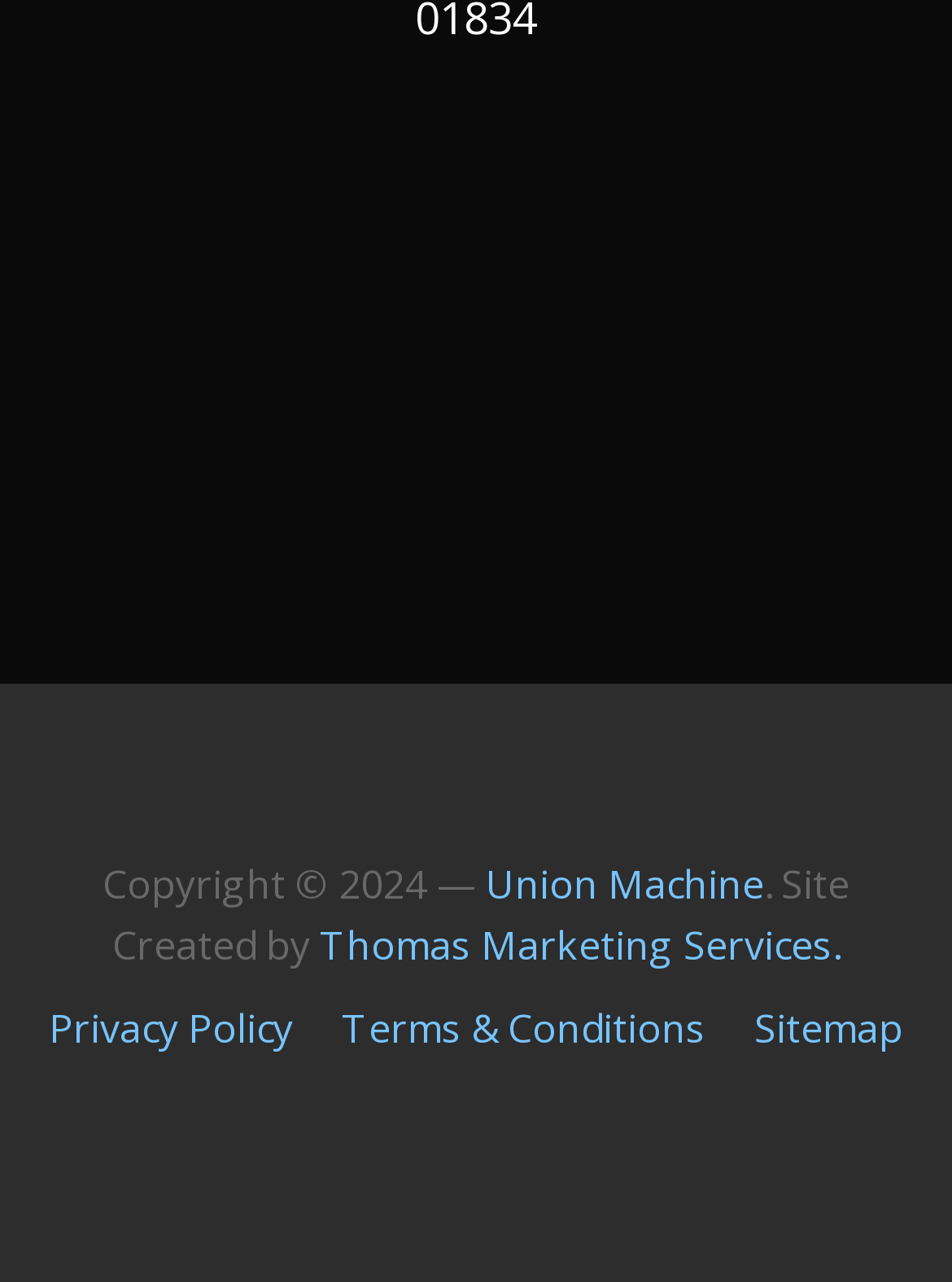Who created the site?
We need a detailed and meticulous answer to the question.

The site creator's name can be found in the link element 'Thomas Marketing Services.' located at the bottom of the webpage, next to the static text element '. Site Created by'.